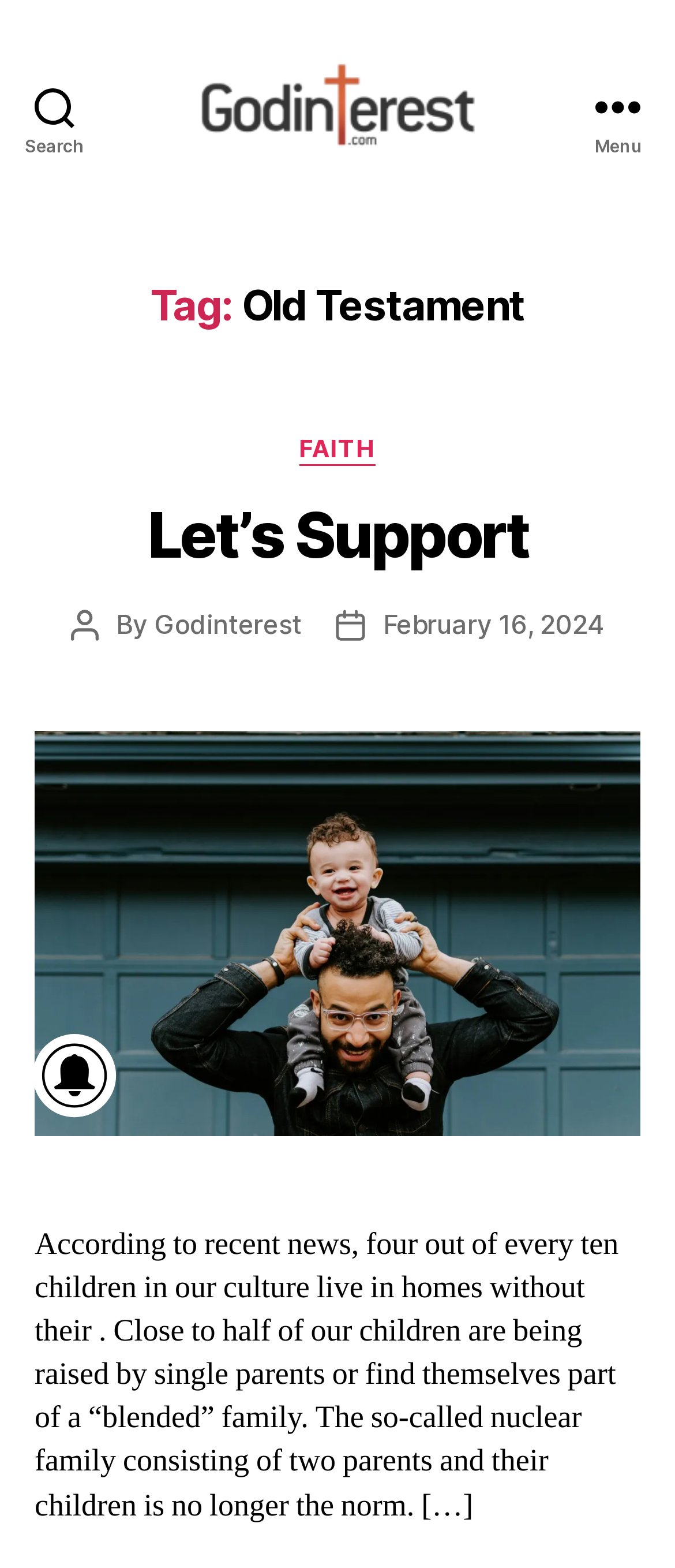Can you show the bounding box coordinates of the region to click on to complete the task described in the instruction: "Visit Godinterest homepage"?

[0.28, 0.035, 0.72, 0.101]